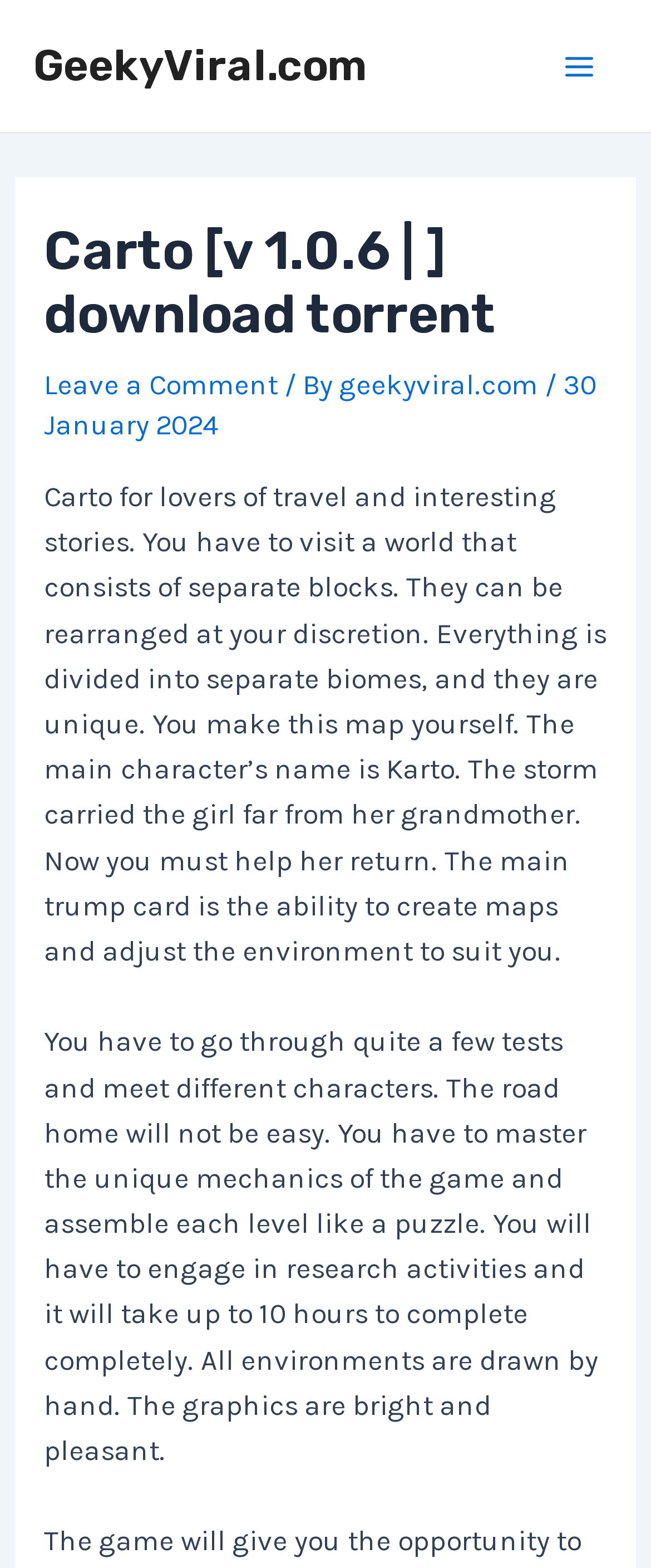What is the unique feature of the game's environment?
Please give a detailed and elaborate explanation in response to the question.

The game description mentions that 'All environments are drawn by hand.'